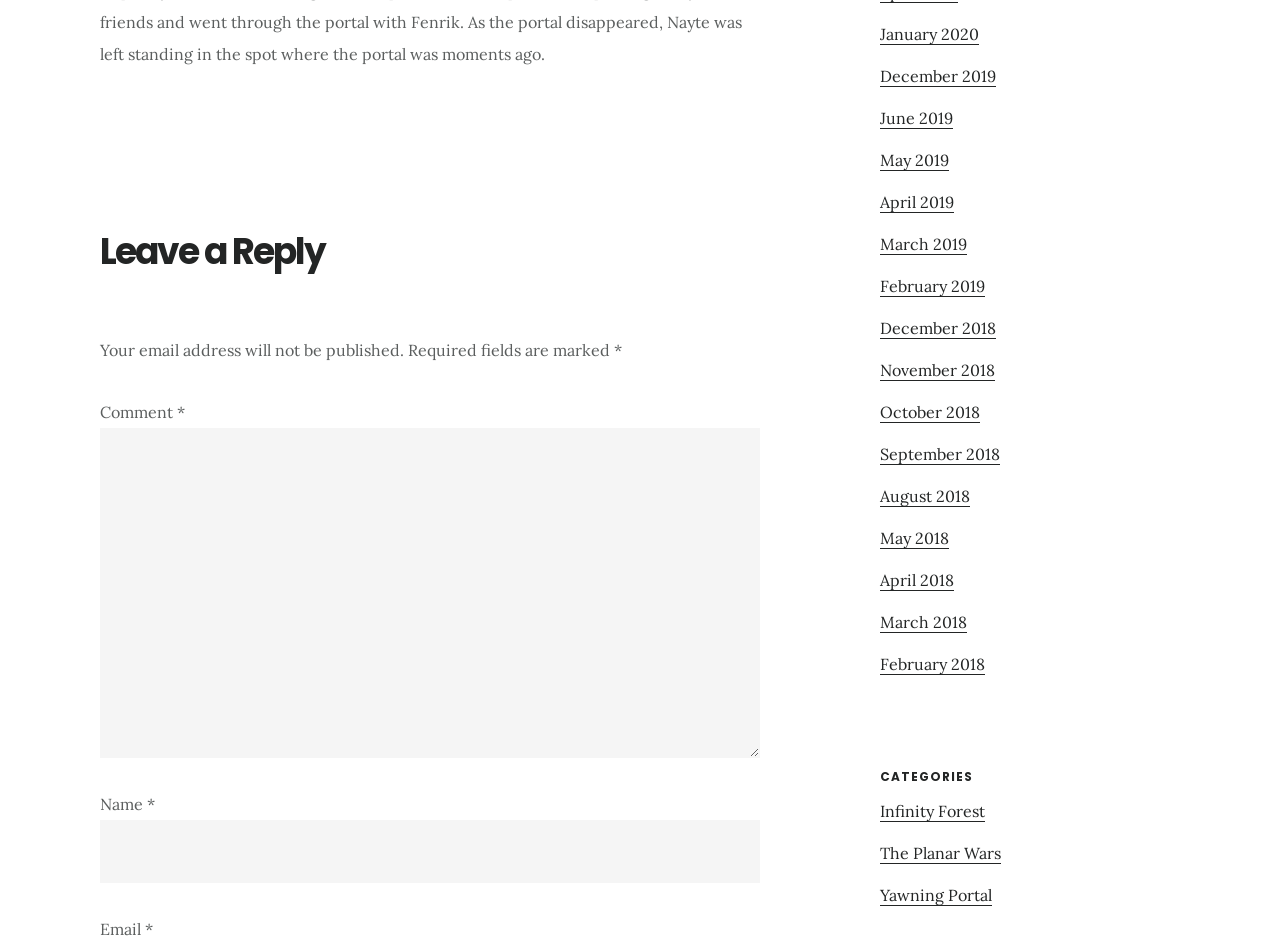Calculate the bounding box coordinates for the UI element based on the following description: "May 2018". Ensure the coordinates are four float numbers between 0 and 1, i.e., [left, top, right, bottom].

[0.688, 0.564, 0.741, 0.586]